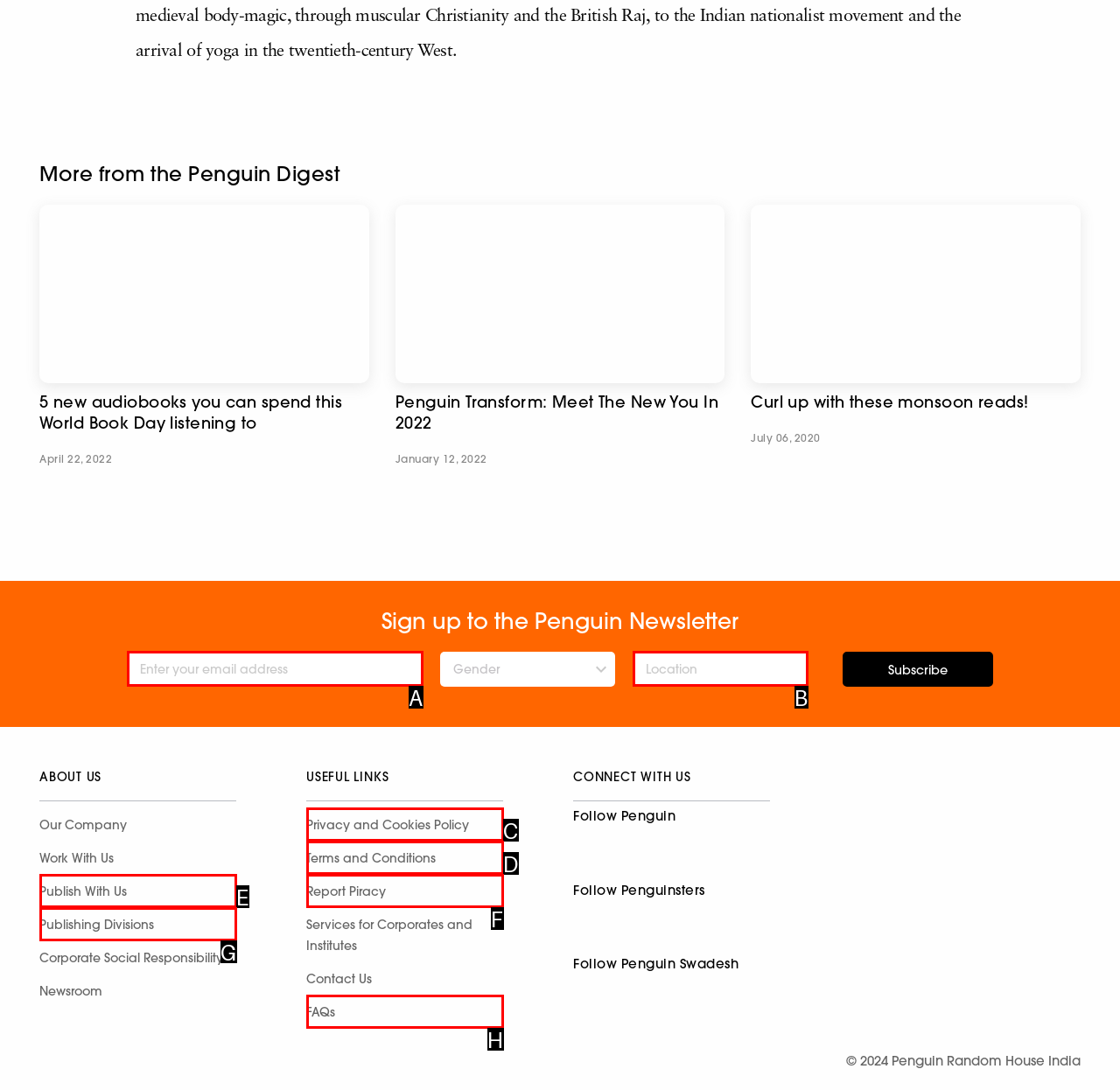Determine which HTML element corresponds to the description: Publishing Divisions. Provide the letter of the correct option.

G